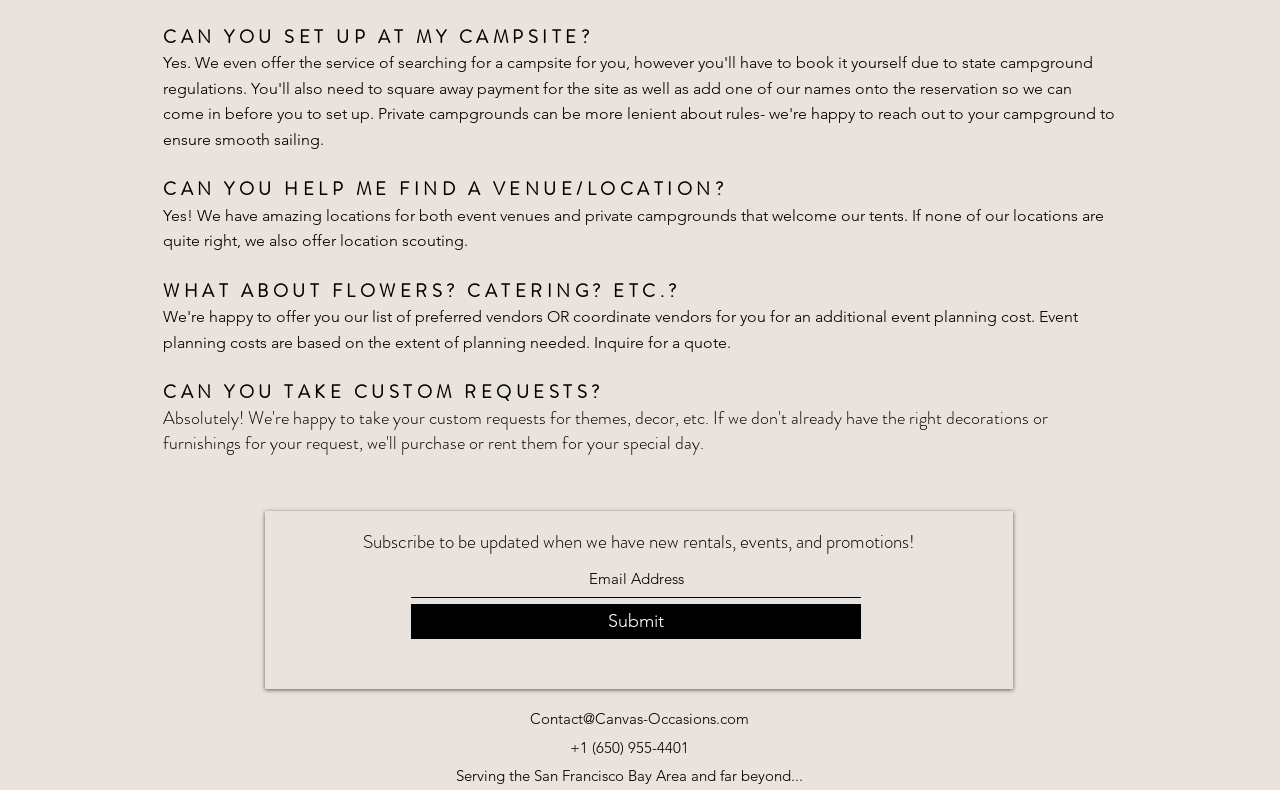Can Canvas Occasions take custom requests?
Using the image as a reference, give an elaborate response to the question.

The webpage has a question 'CAN YOU TAKE CUSTOM REQUESTS?' and does not provide a negative response, implying that Canvas Occasions can take custom requests.